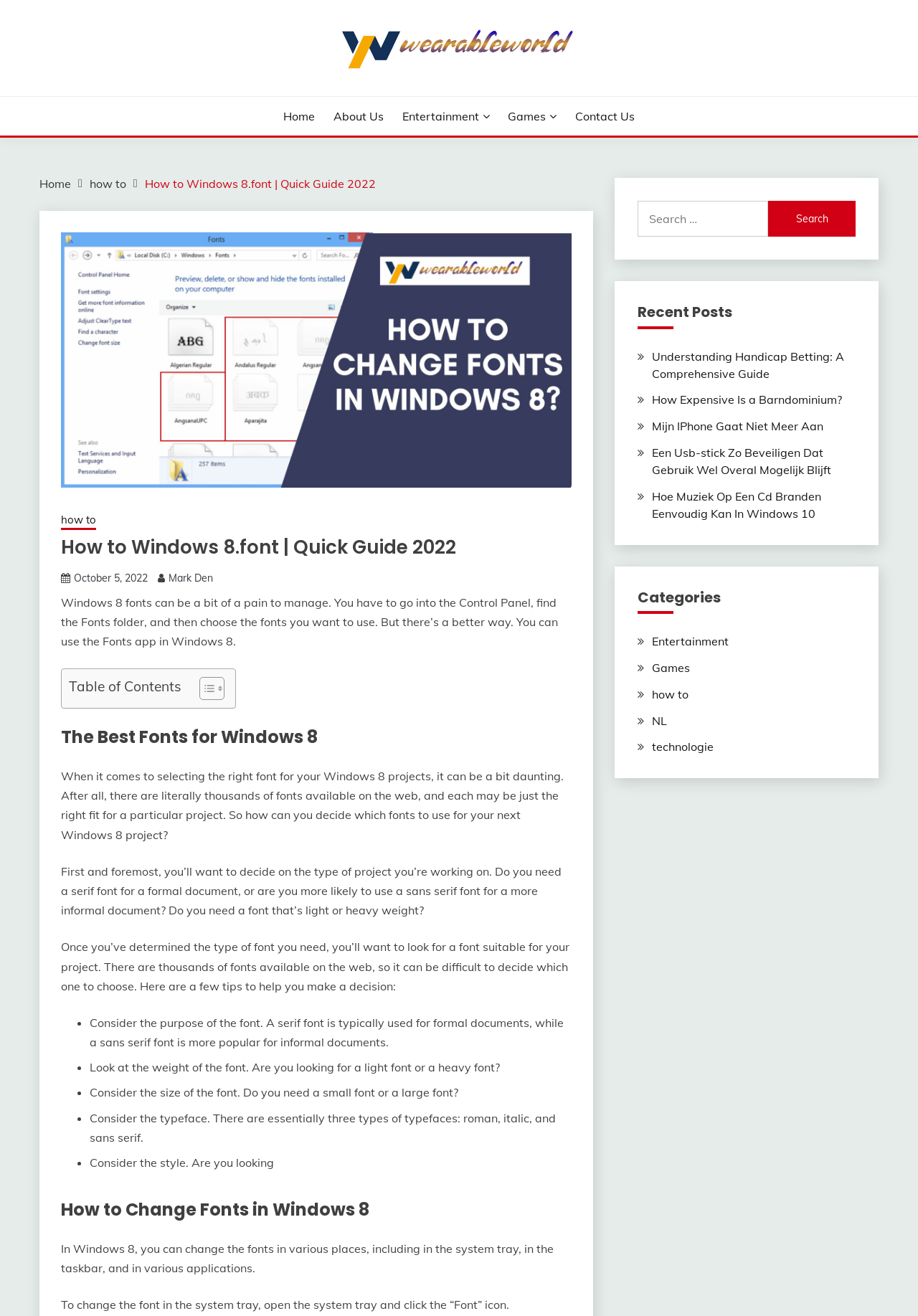Determine the bounding box coordinates of the area to click in order to meet this instruction: "Click on the 'Home' link".

[0.309, 0.082, 0.343, 0.095]